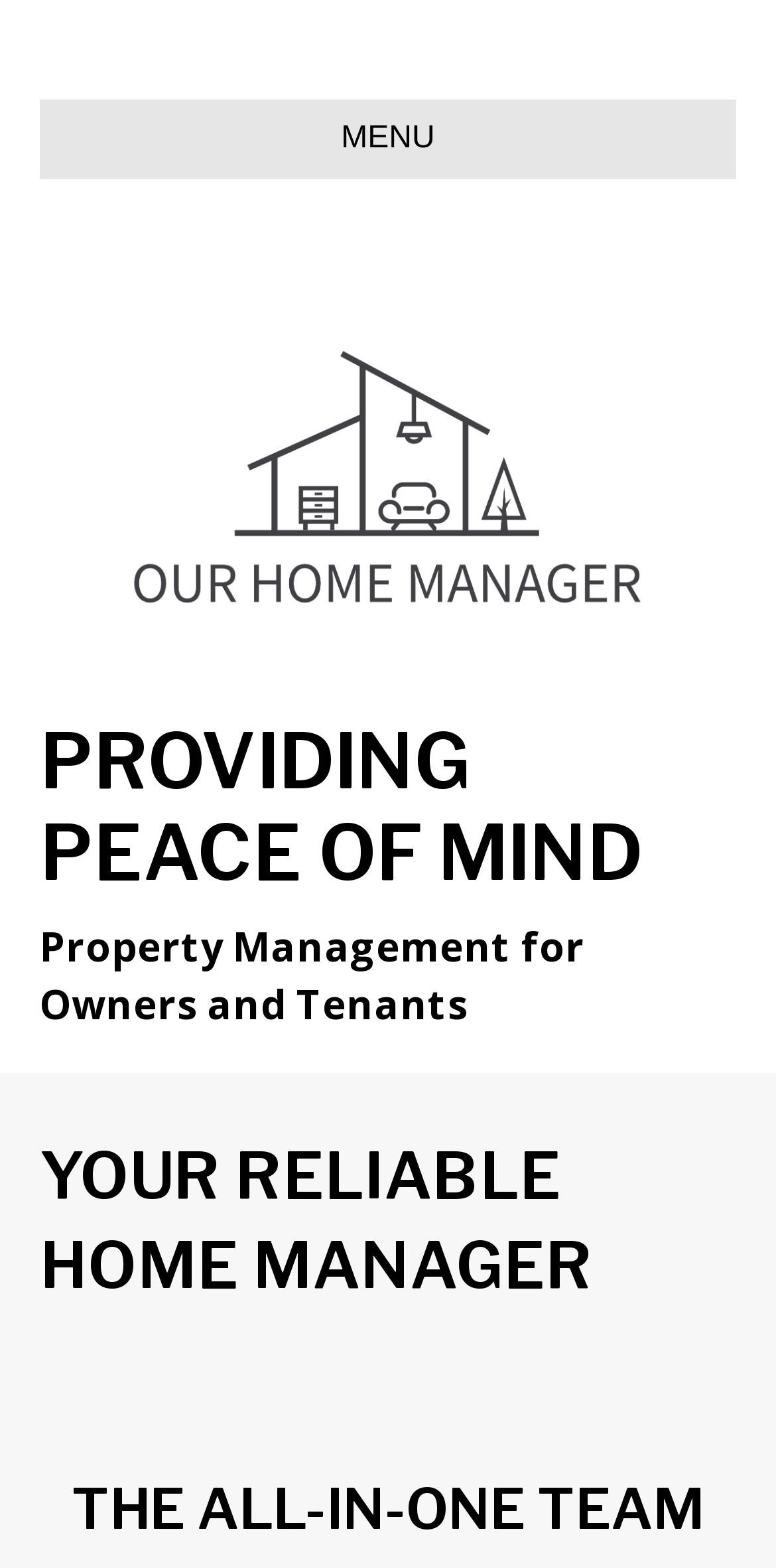Find the bounding box of the UI element described as follows: "Menu".

[0.051, 0.063, 0.949, 0.115]